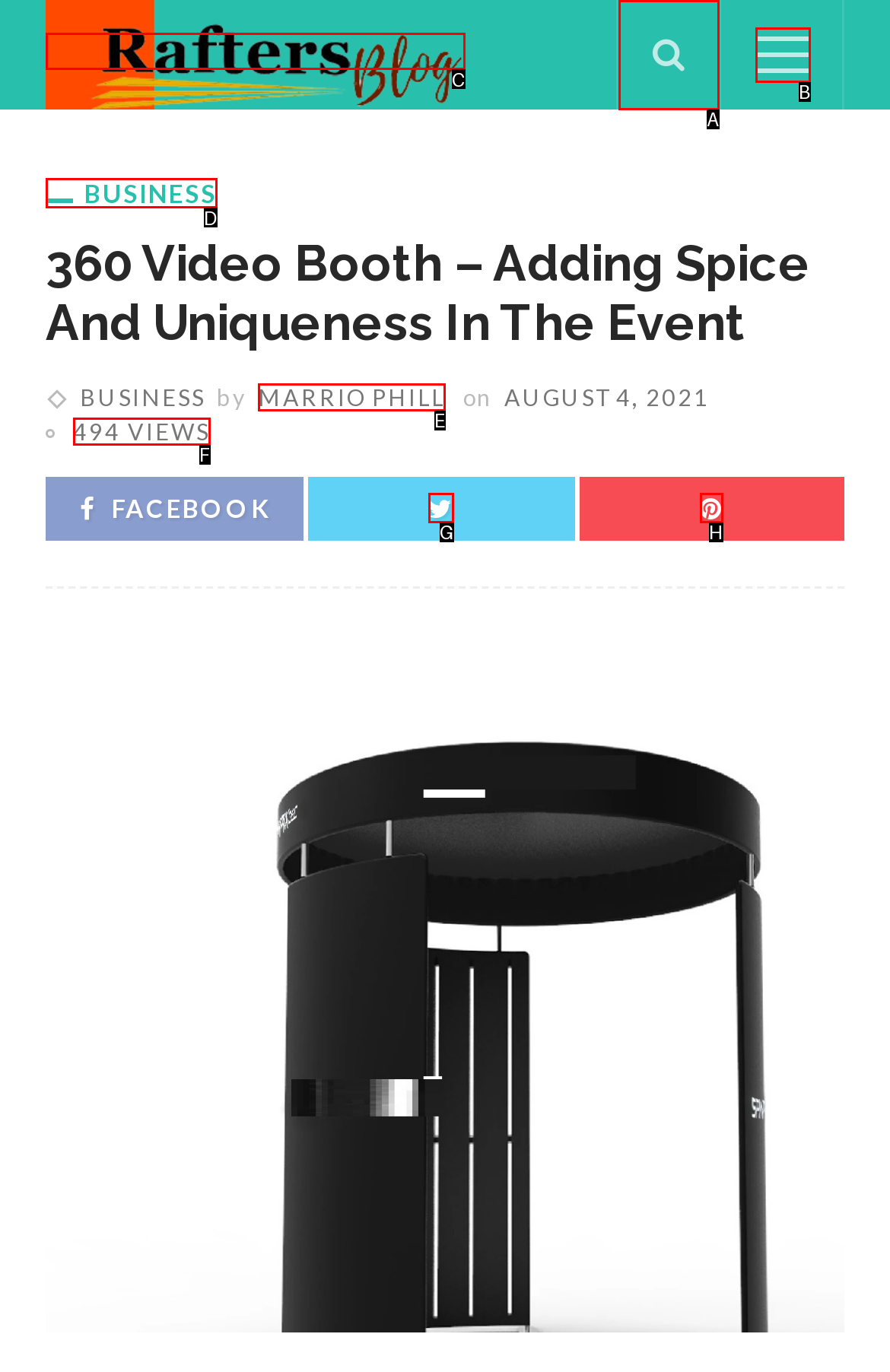Choose the option that aligns with the description: 494 views
Respond with the letter of the chosen option directly.

F